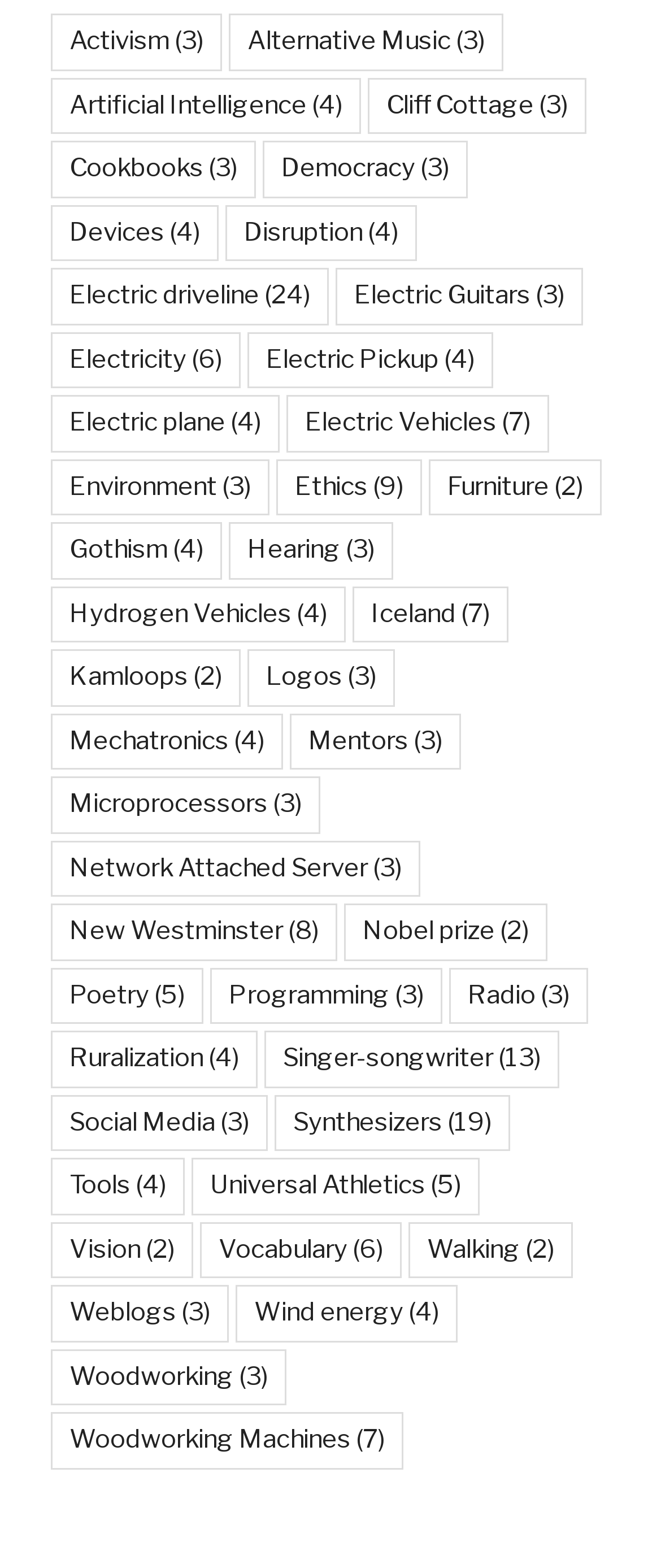Using the provided element description: "英语习语", determine the bounding box coordinates of the corresponding UI element in the screenshot.

None